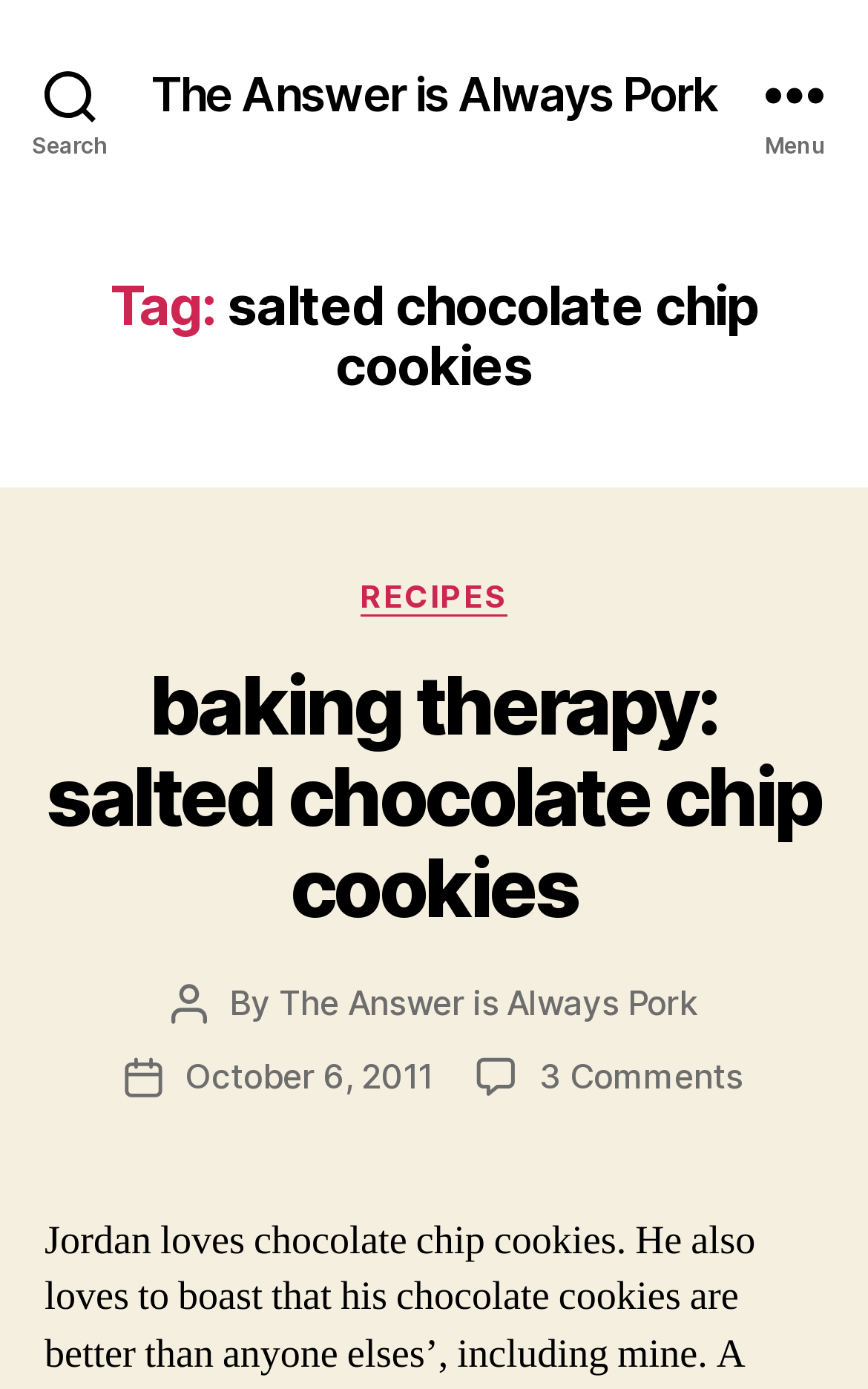Identify the bounding box coordinates for the element that needs to be clicked to fulfill this instruction: "view Walks In Beauty". Provide the coordinates in the format of four float numbers between 0 and 1: [left, top, right, bottom].

None